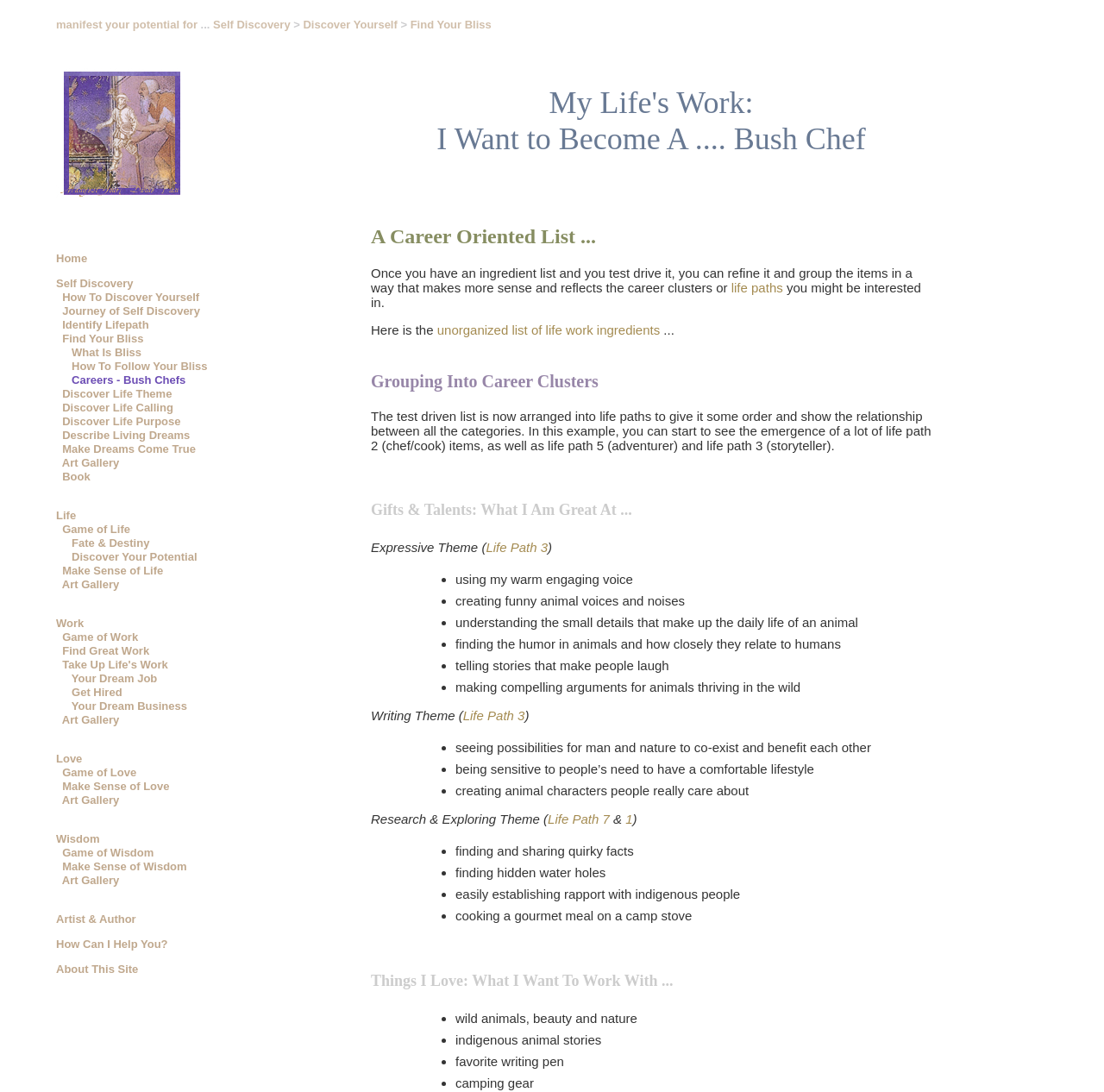Locate the coordinates of the bounding box for the clickable region that fulfills this instruction: "Read about 'How To Discover Yourself'".

[0.056, 0.266, 0.181, 0.278]